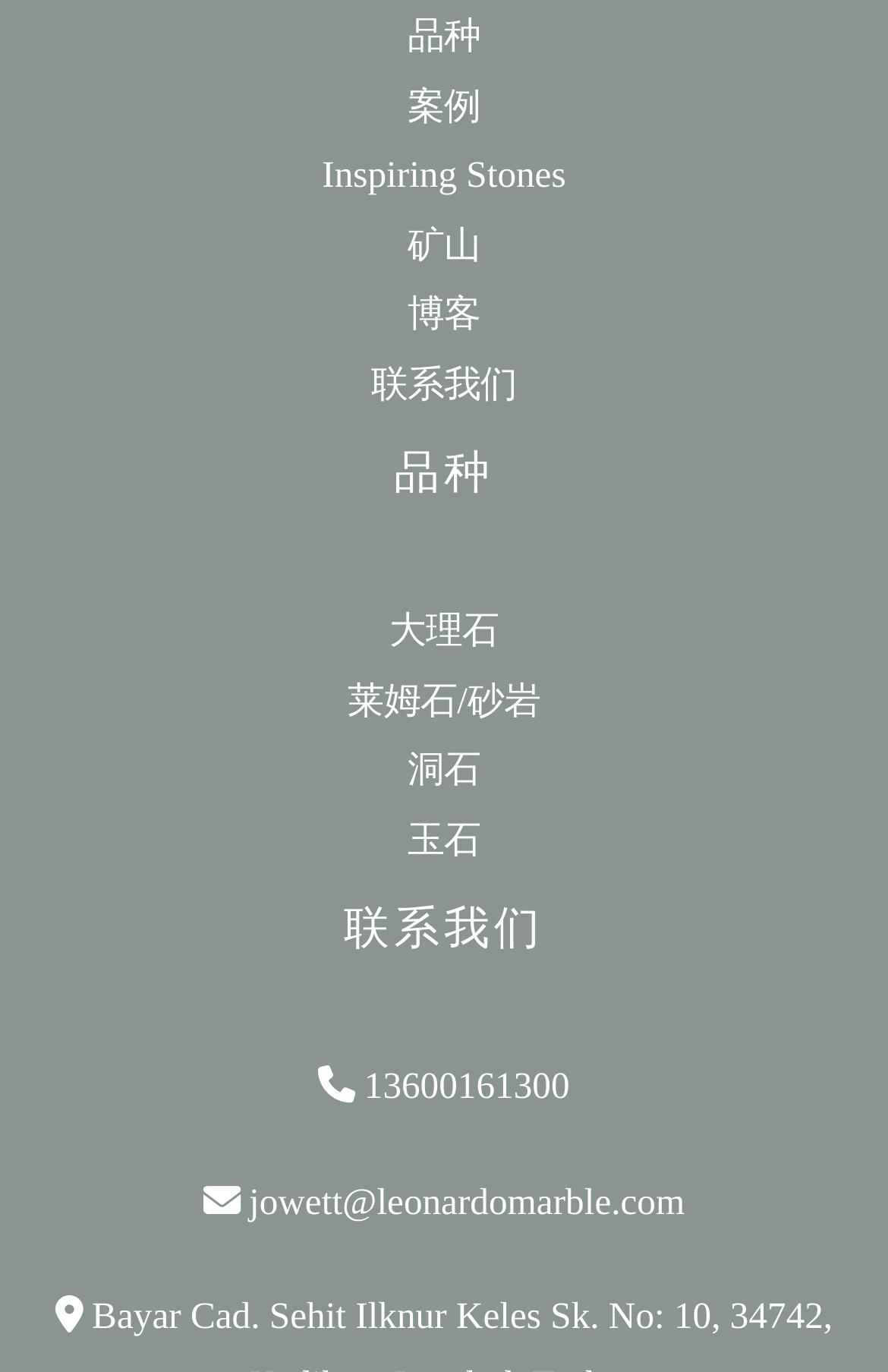What is the contact phone number?
Answer the question with a single word or phrase derived from the image.

13600161300